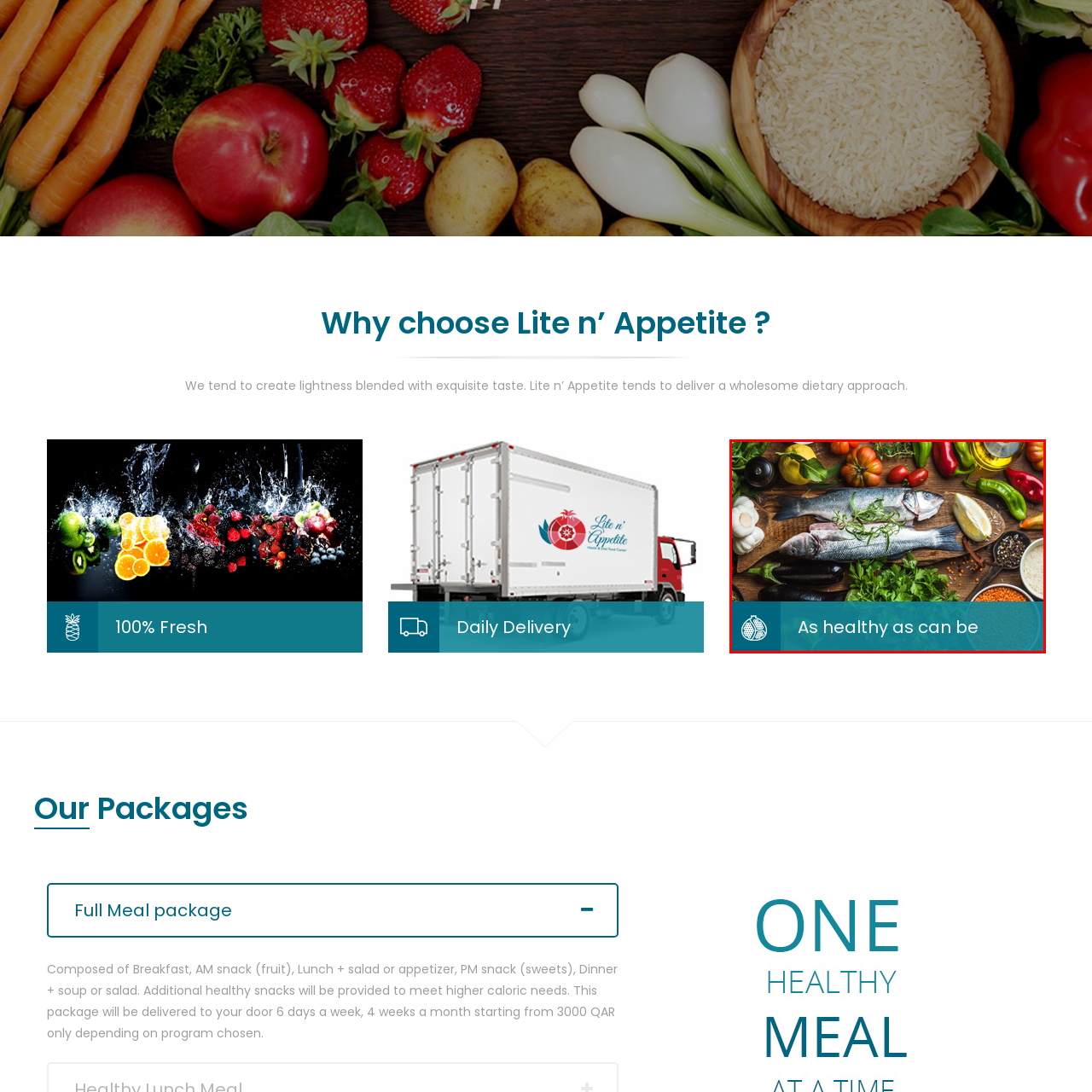Explain in detail what is depicted in the image within the red-bordered box.

The image presents a vibrant and visually appealing assortment of fresh ingredients laid out on a rustic wooden surface, showcasing a healthy culinary theme. At the center, there are whole fish garnished with herbs, surrounded by an abundance of colorful vegetables such as tomatoes, peppers, and eggplants. This arrangement emphasizes a bountiful harvest reflecting the natural beauty of wholesome, fresh produce. Below the image, the phrase “As healthy as can be” conveys a strong message about nutritious eating, aligning with the principles of a dietary approach focused on health and well-being. This visual serves to illustrate the commitment to healthy cooking practices, adhering to dietary guidelines aimed at promoting a balanced lifestyle.